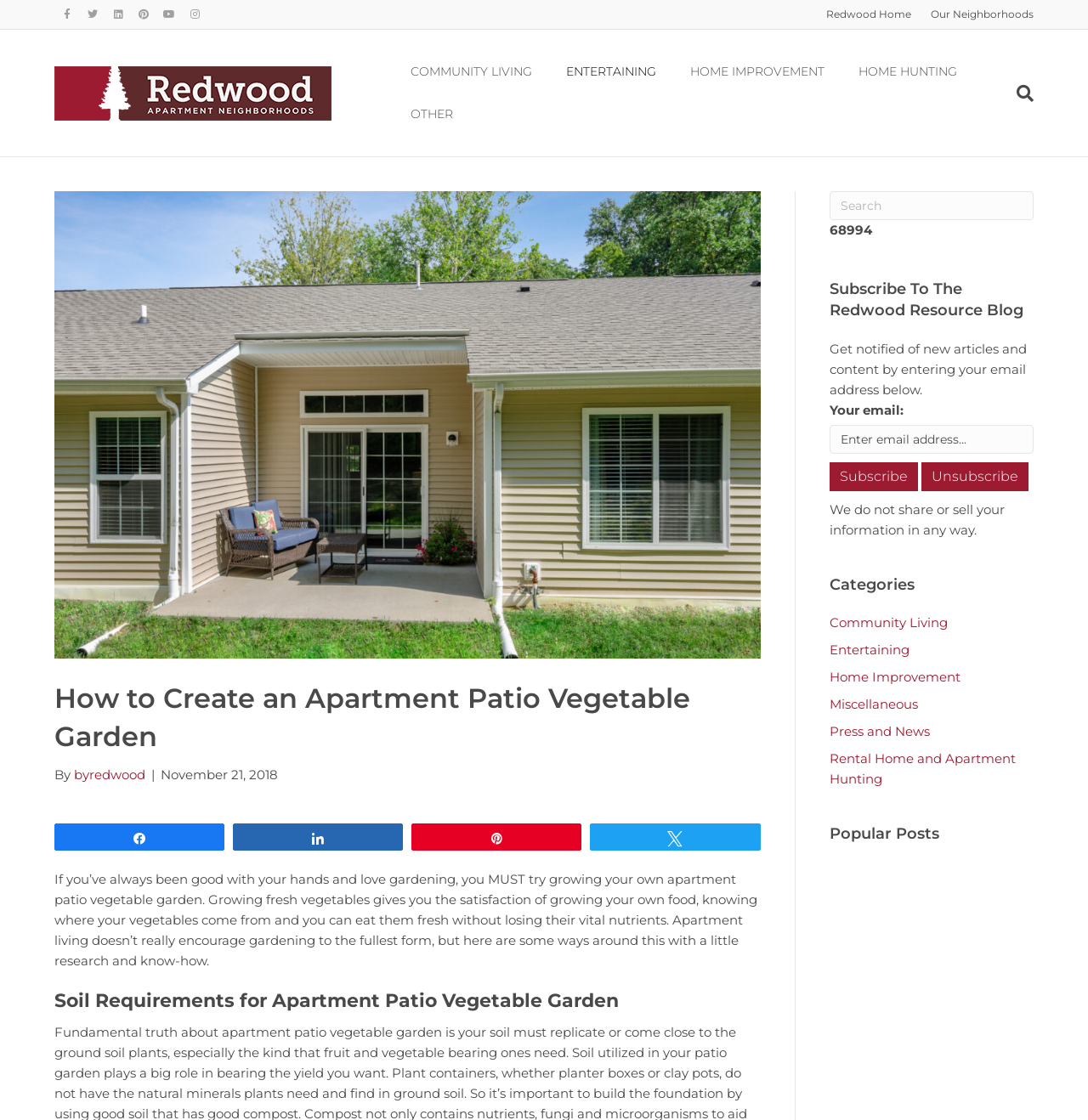What is the topic of the article?
Please answer the question with a detailed response using the information from the screenshot.

I found the answer by reading the heading element with the text 'How to Create an Apartment Patio Vegetable Garden' which is a child of the HeaderAsNonLandmark element.